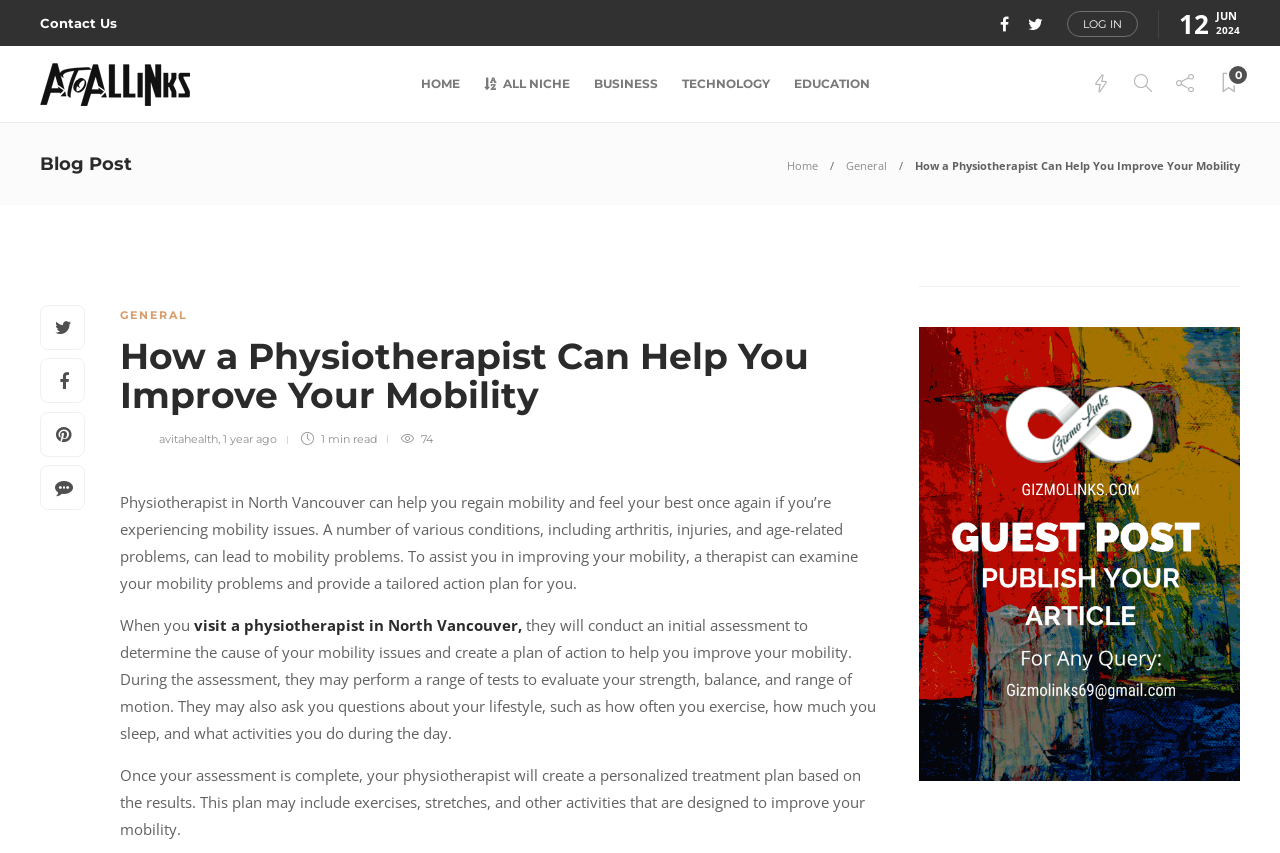What may a physiotherapist do during an initial assessment?
Use the image to give a comprehensive and detailed response to the question.

As mentioned in the webpage, during an initial assessment, a physiotherapist may perform a range of tests to evaluate an individual's strength, balance, and range of motion. They may also ask questions about the individual's lifestyle, such as how often they exercise, how much they sleep, and what activities they do during the day.